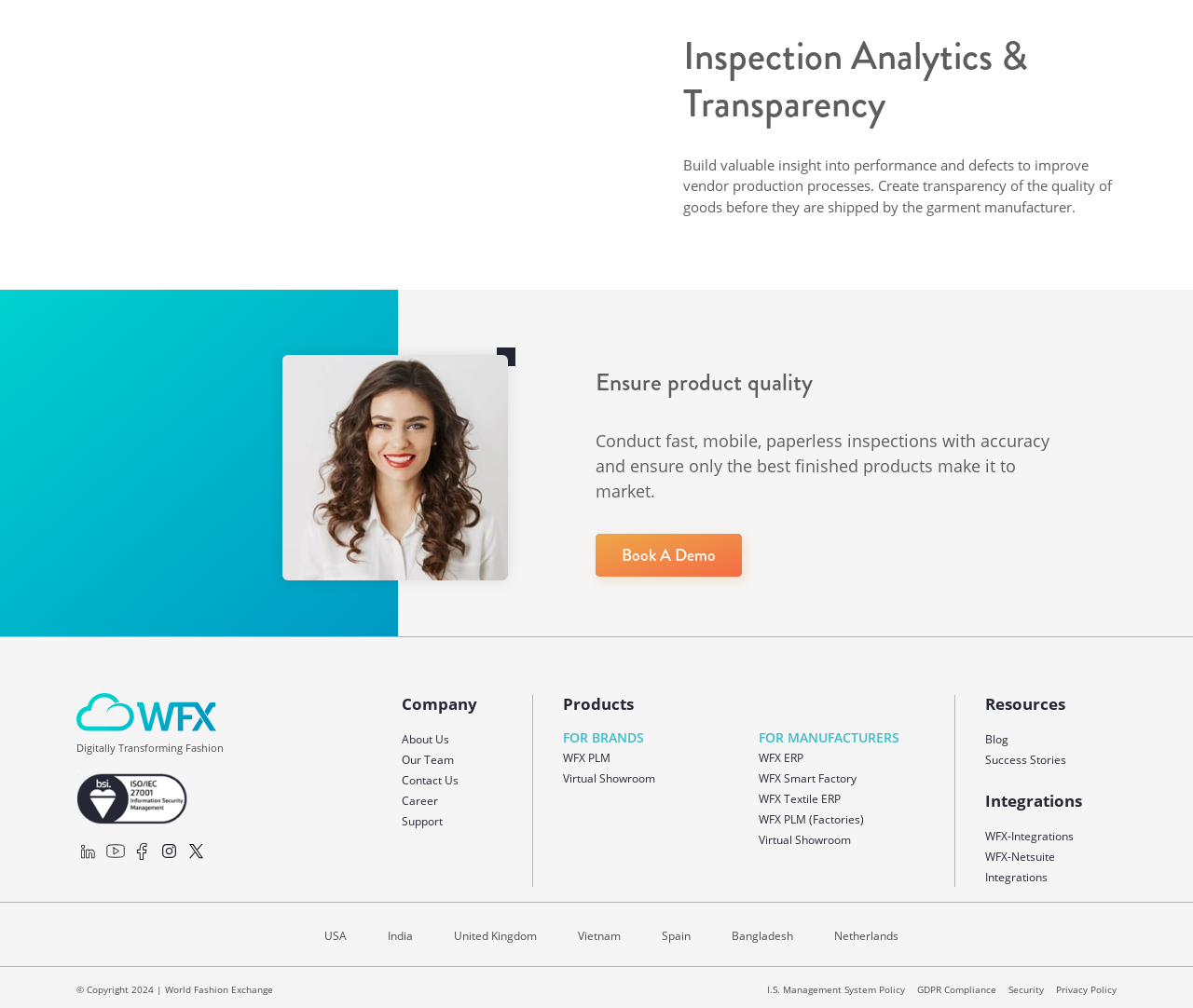Locate the UI element described by Copyright in the provided webpage screenshot. Return the bounding box coordinates in the format (top-left x, top-left y, bottom-right x, bottom-right y), ensuring all values are between 0 and 1.

[0.073, 0.975, 0.108, 0.988]